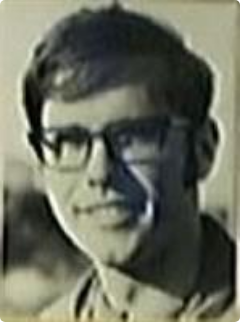Give an in-depth summary of the scene depicted in the image.

The image depicts a young man with dark hair and glasses, smiling warmly at the camera. This photograph is associated with Charles "Chuck" Hunsaker, who was inducted into the OATCCC Hall of Fame in 1977. Hunsaker is recognized for his contributions as a coach in track and cross country, with notable tenures at Lafayette Allen East High School, the University of Cincinnati, and Southwest Missouri State College. The image captures a moment from a pivotal time in his athletic career, highlighting his legacy within the coaching community.